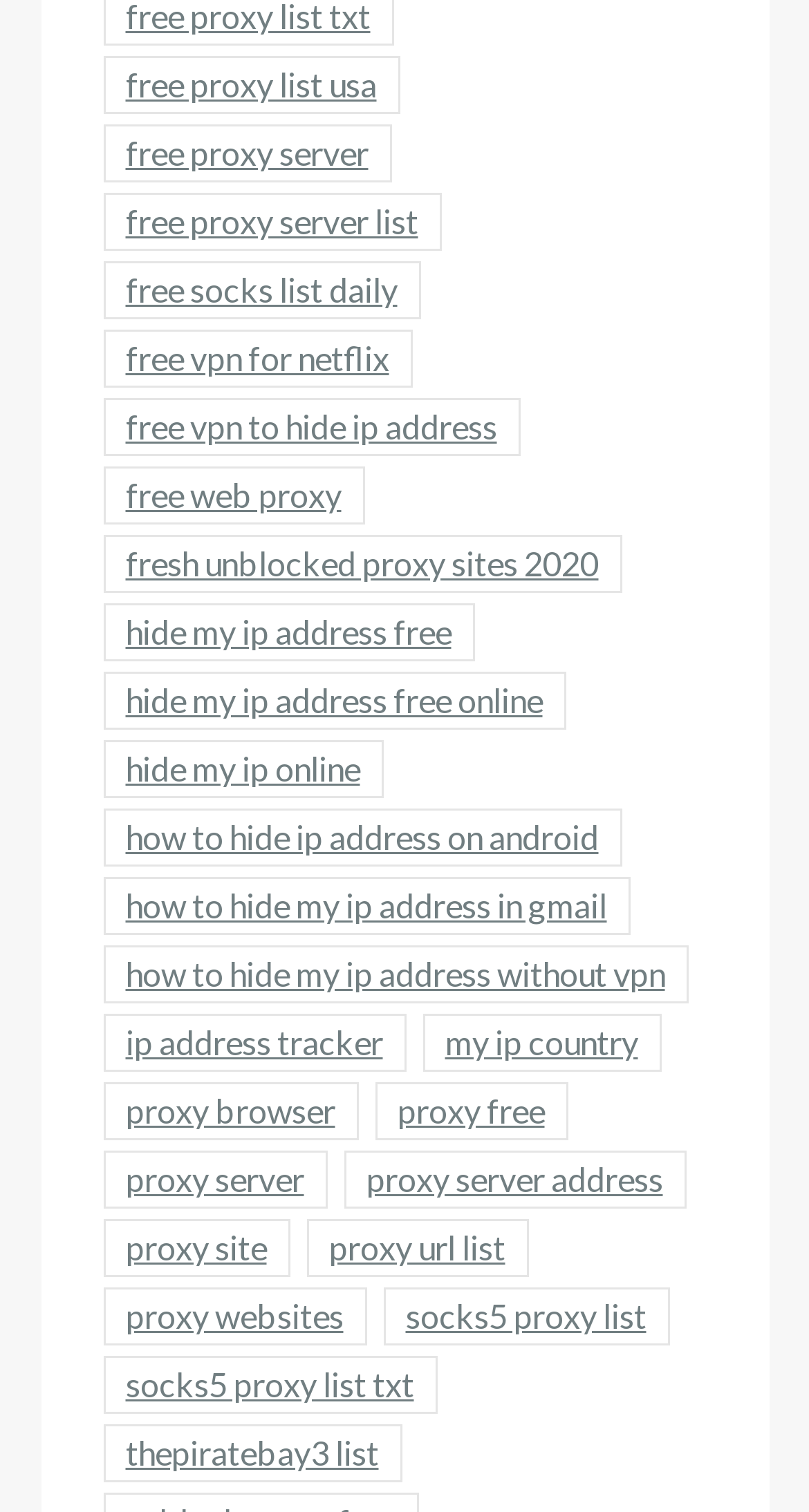Find the bounding box coordinates of the element to click in order to complete the given instruction: "Check out proxy browser."

[0.127, 0.715, 0.442, 0.754]